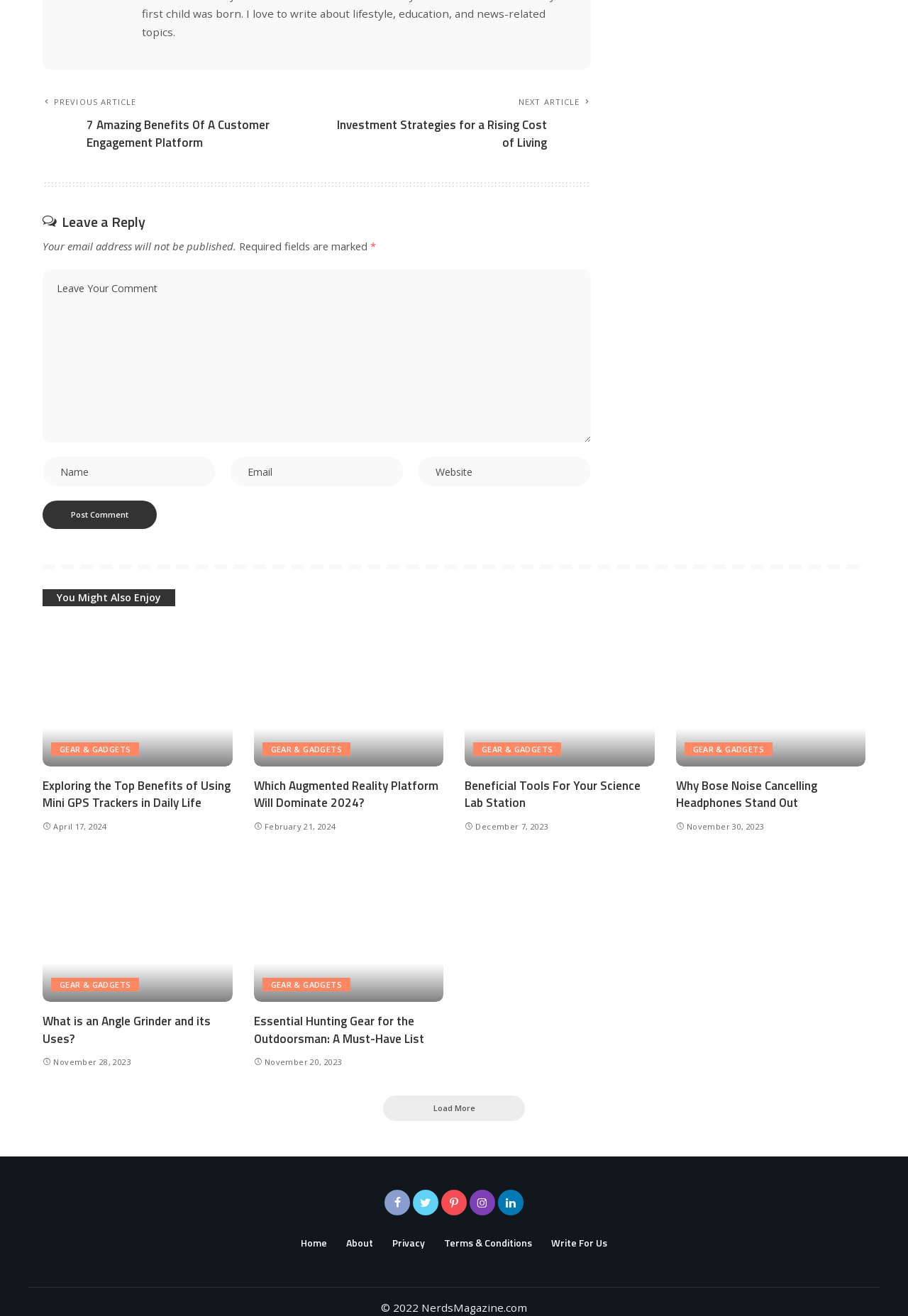Answer with a single word or phrase: 
Can users leave a comment on this page?

Yes